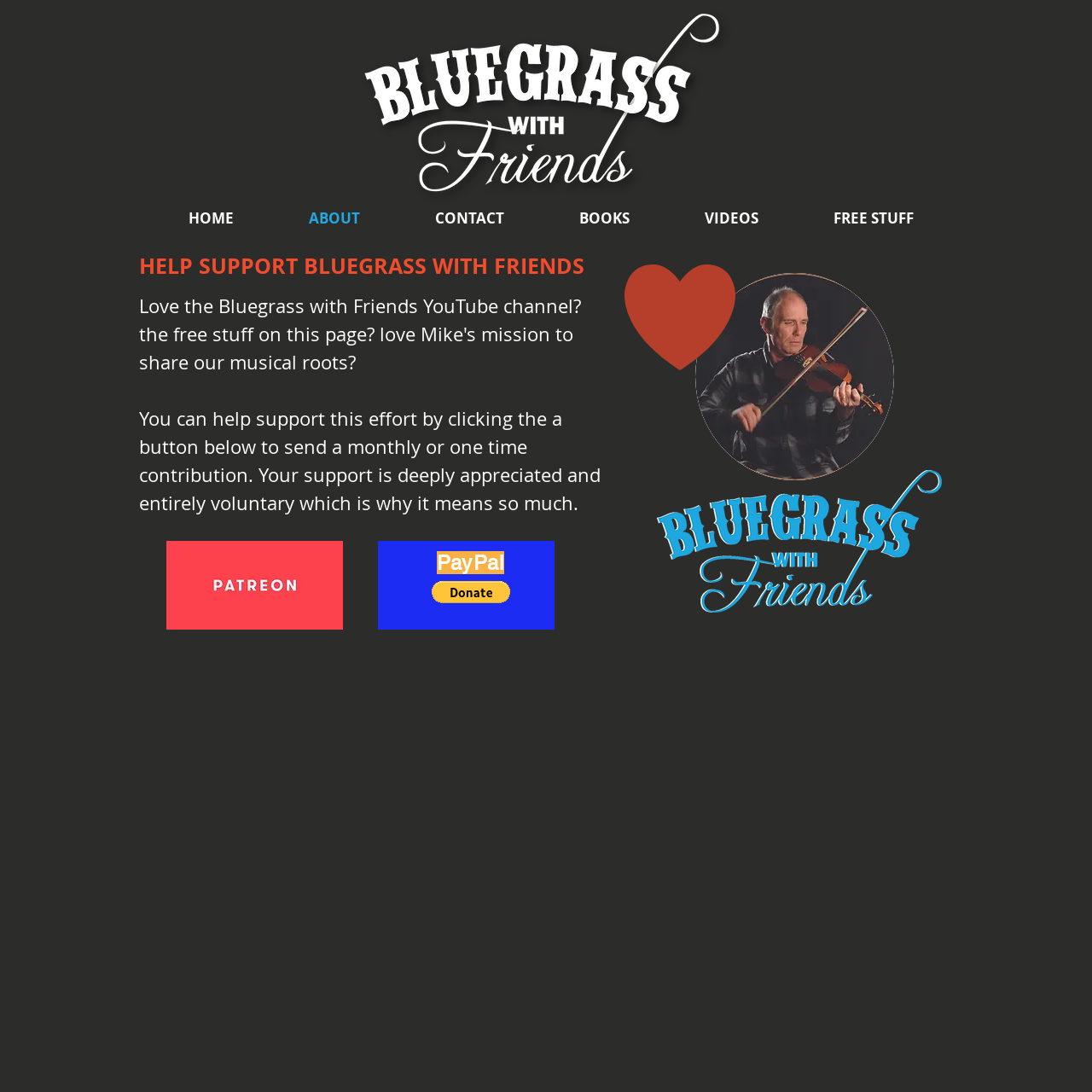What is the organization's logo?
From the image, provide a succinct answer in one word or a short phrase.

BGWF-typeblue-shadow